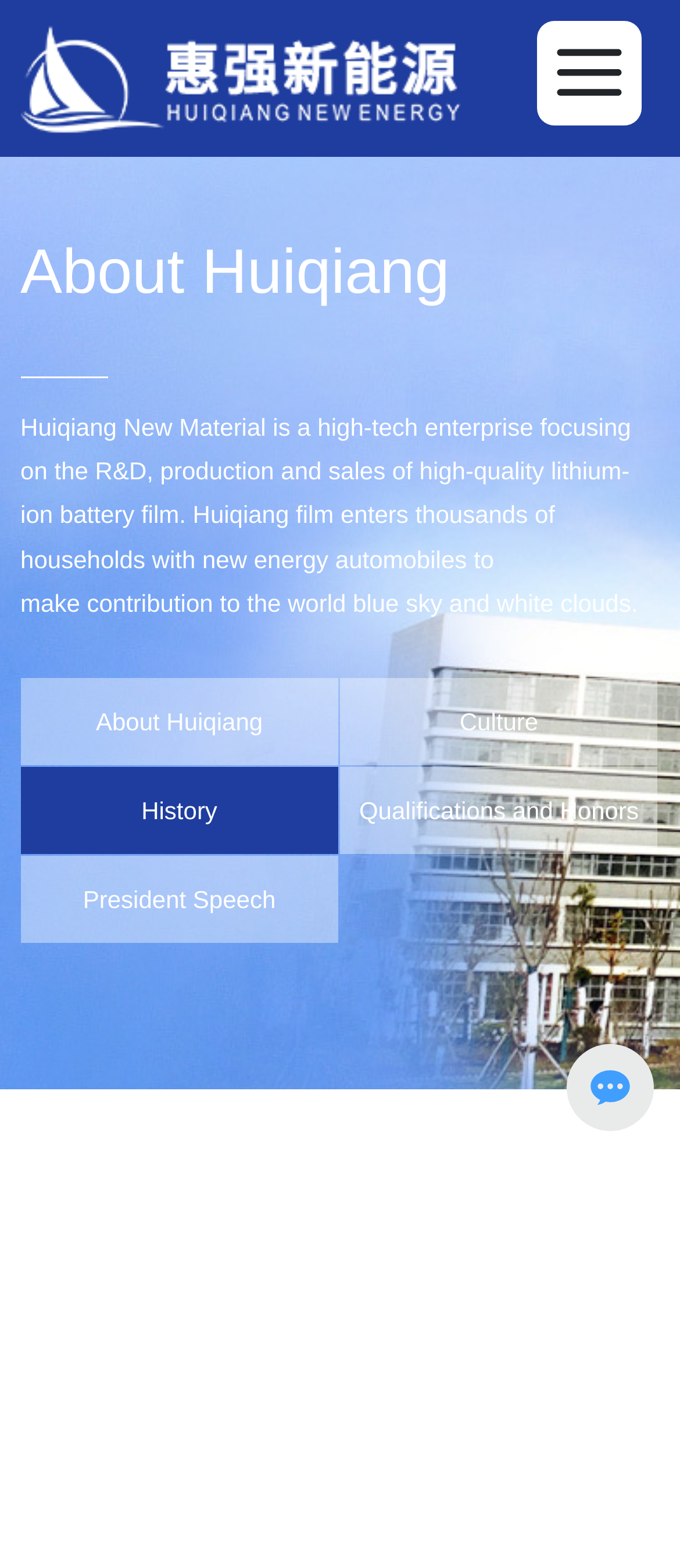Identify the bounding box of the UI element that matches this description: "About Huiqiang".

[0.03, 0.432, 0.497, 0.488]